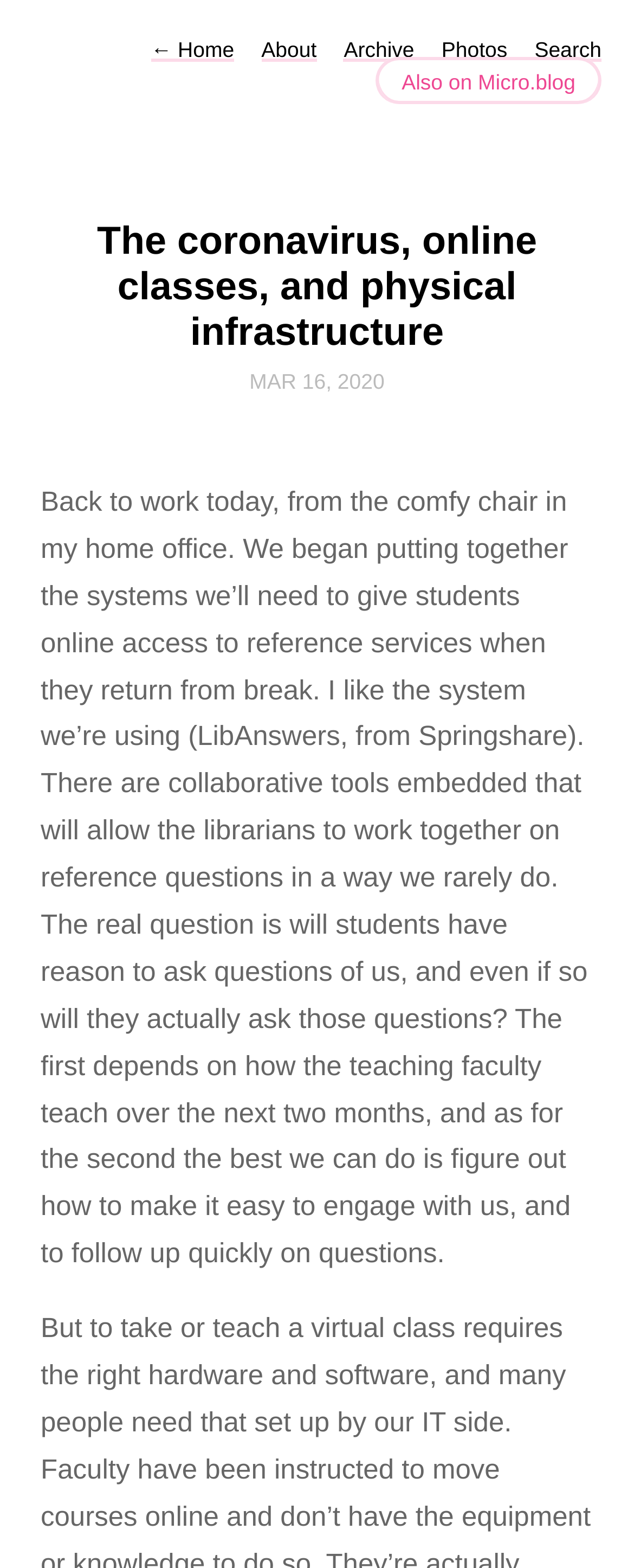What is the main heading of this webpage? Please extract and provide it.

The coronavirus, online classes, and physical infrastructure